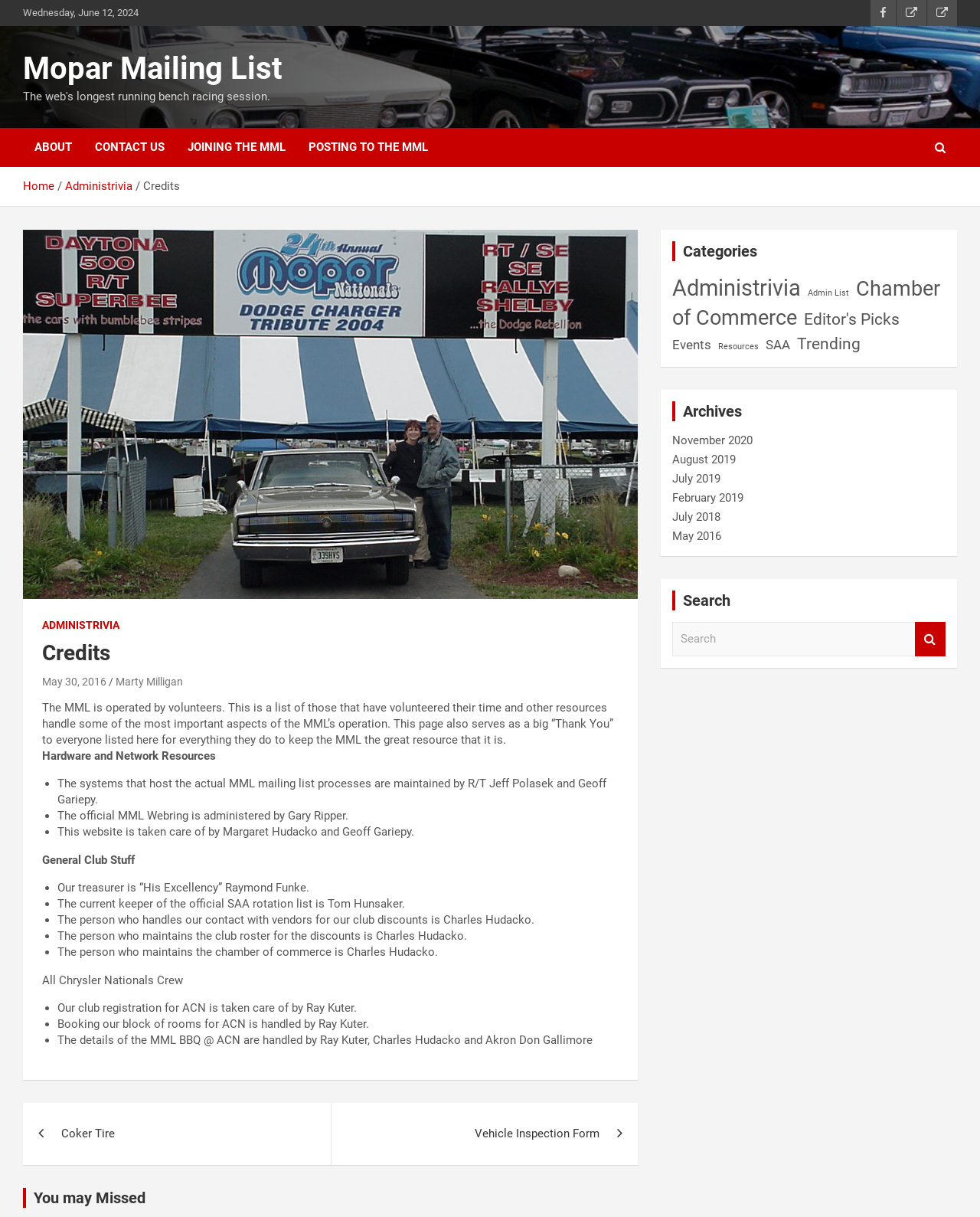Pinpoint the bounding box coordinates of the clickable element to carry out the following instruction: "Click on ABOUT."

[0.023, 0.105, 0.085, 0.137]